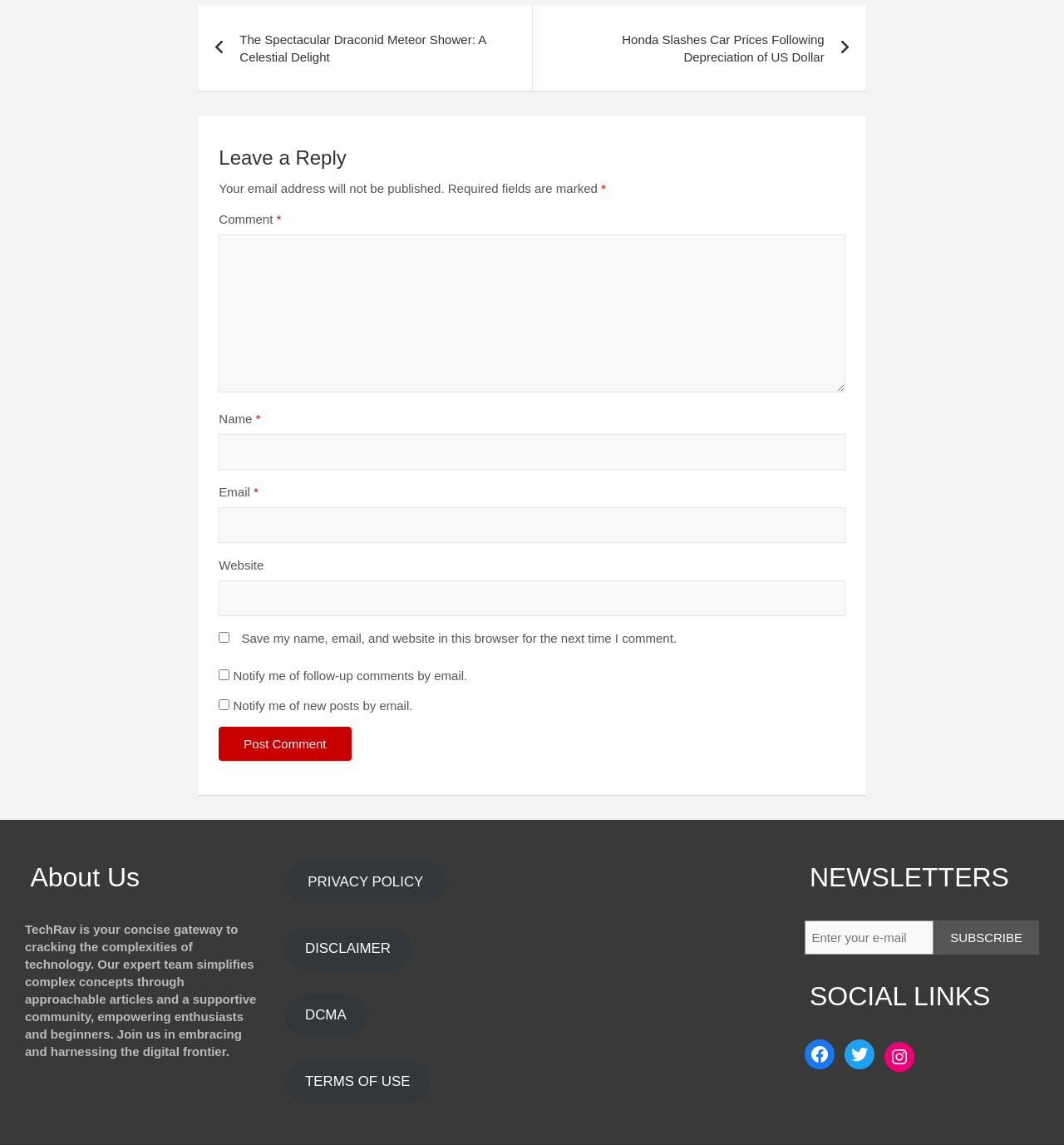Locate the coordinates of the bounding box for the clickable region that fulfills this instruction: "Post a comment".

[0.206, 0.634, 0.33, 0.664]